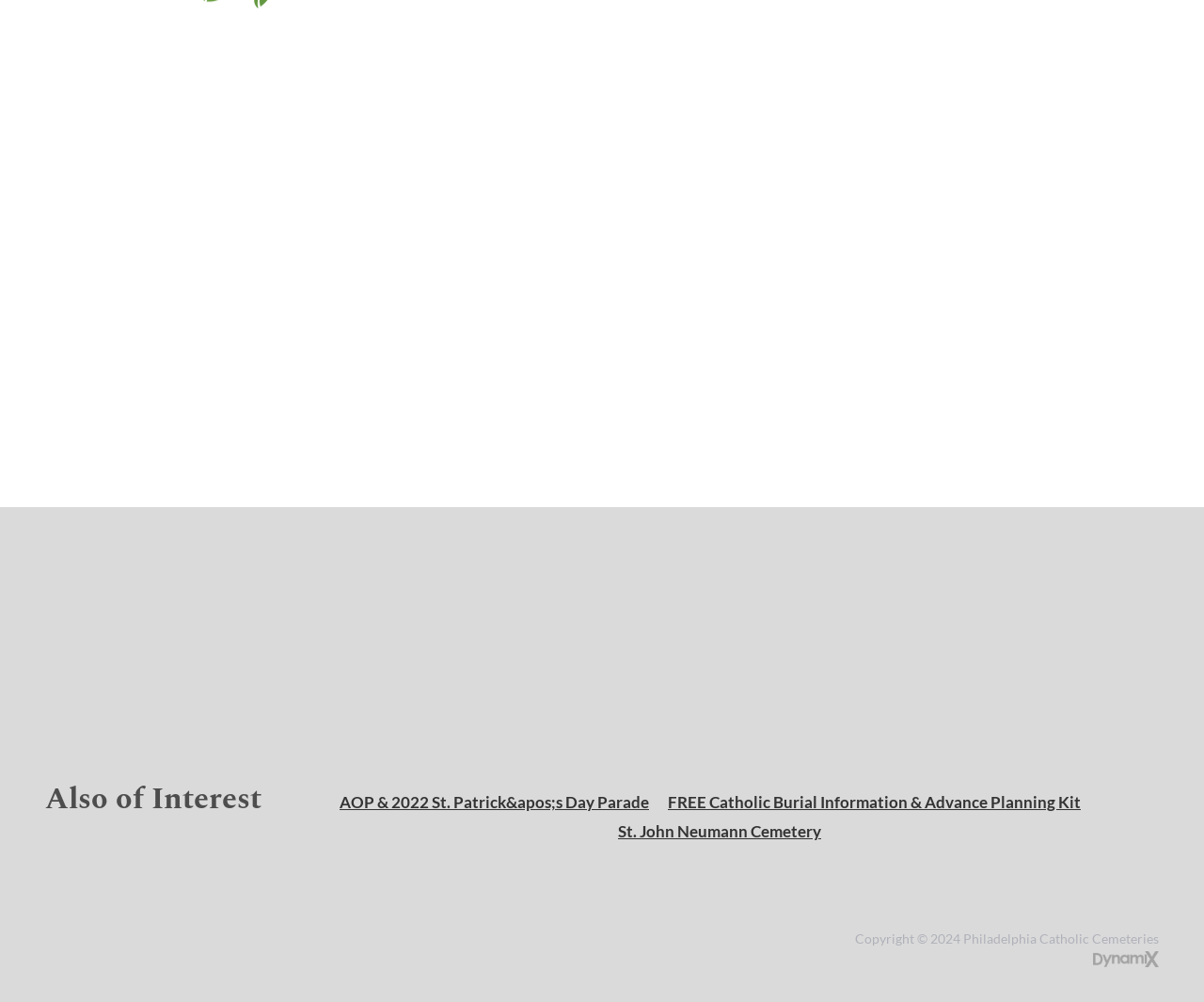Find the bounding box coordinates for the element that must be clicked to complete the instruction: "Get the free burial information guide". The coordinates should be four float numbers between 0 and 1, indicated as [left, top, right, bottom].

[0.152, 0.674, 0.383, 0.705]